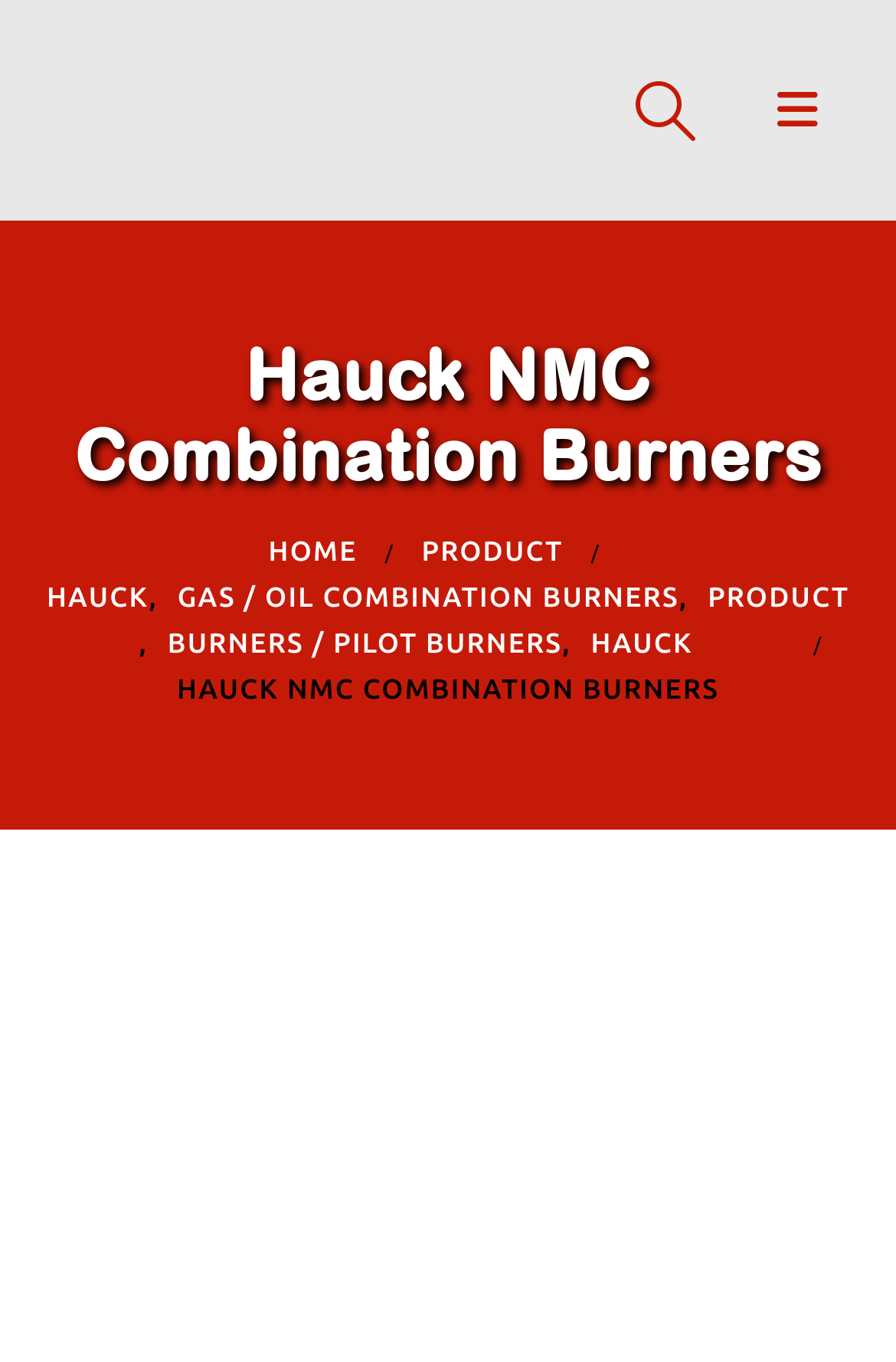What type of burners are featured on this webpage?
Based on the image, give a one-word or short phrase answer.

Combination Burners